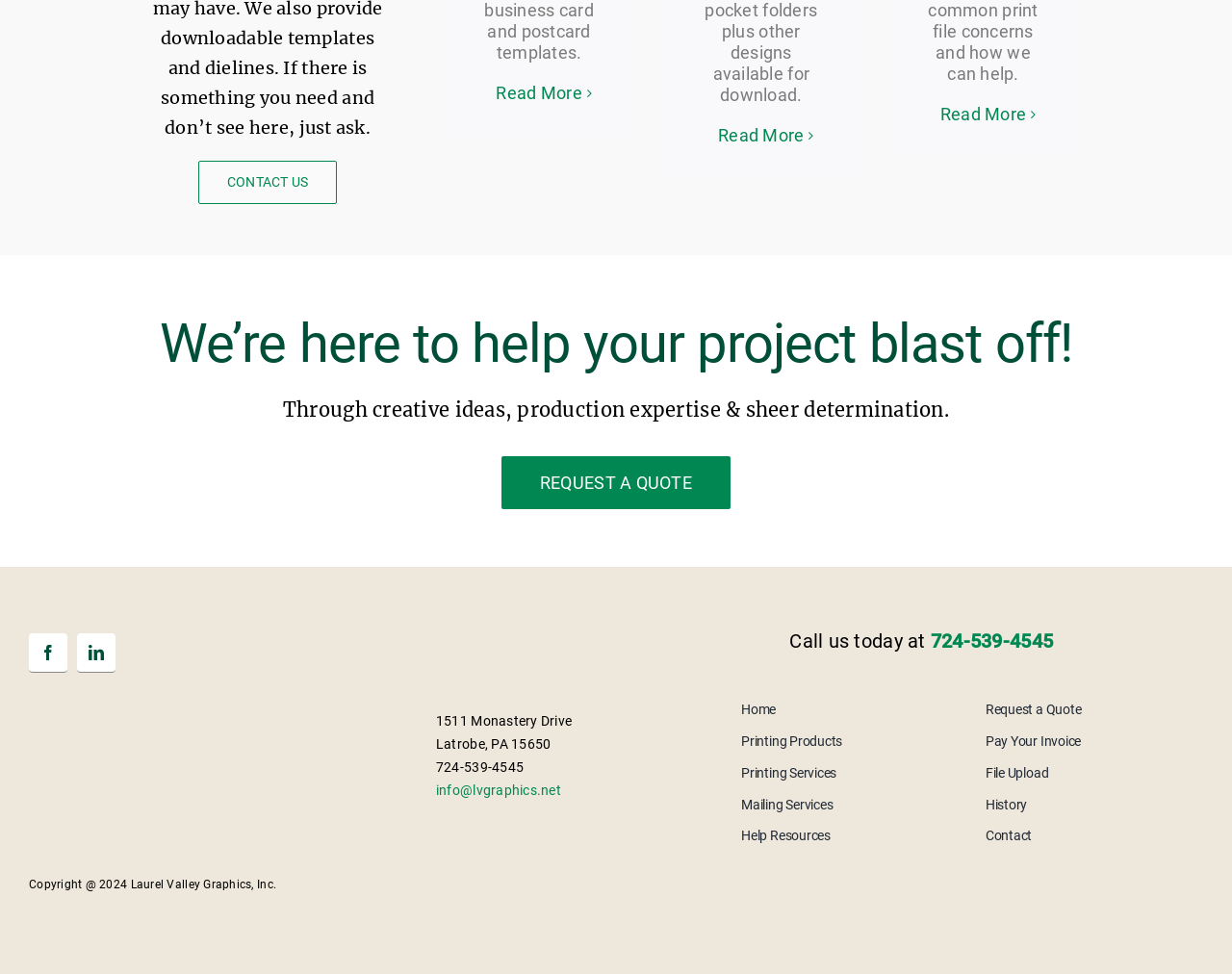Please reply to the following question using a single word or phrase: 
What is the company's phone number?

724-539-4545